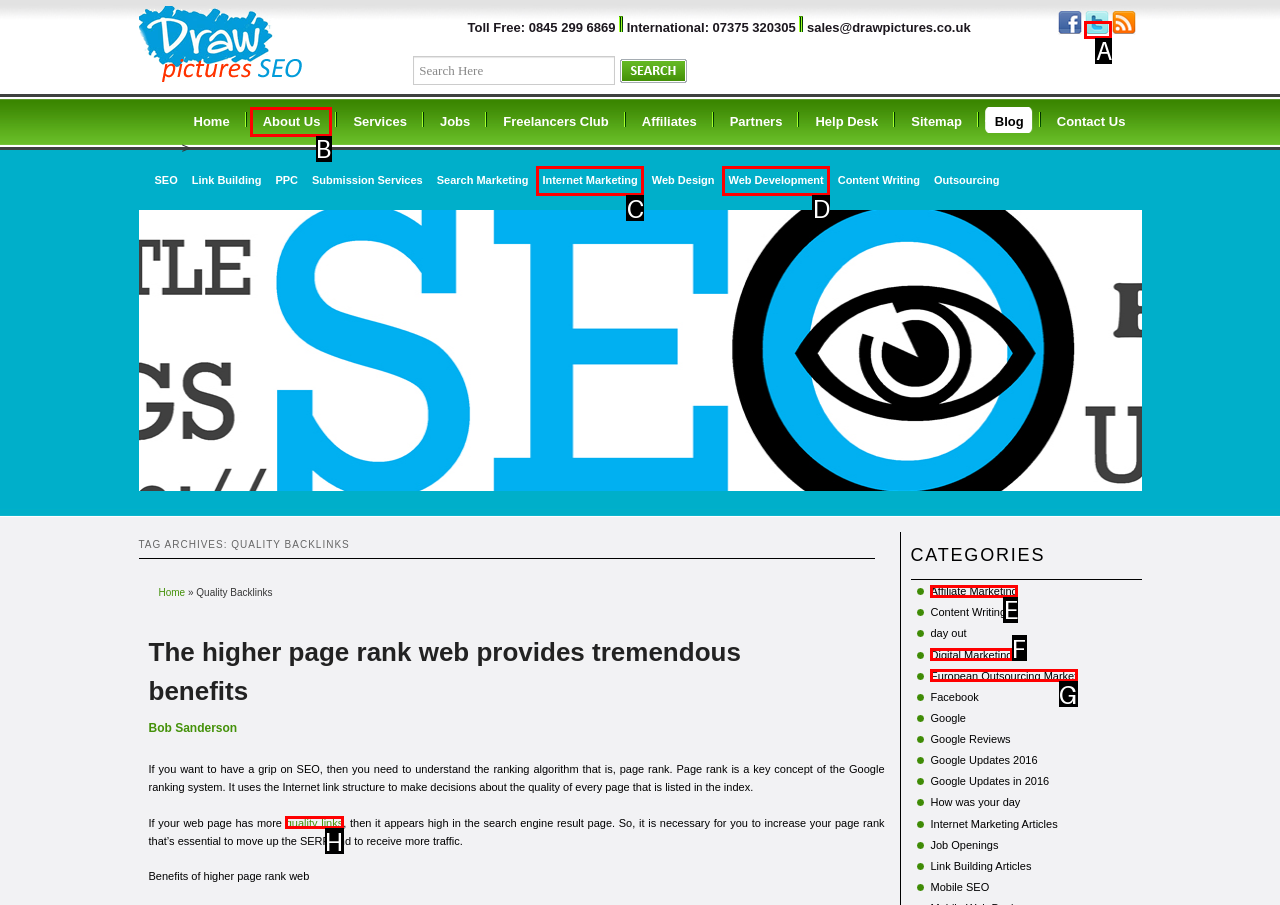Tell me which option best matches this description: European Outsourcing Market
Answer with the letter of the matching option directly from the given choices.

G